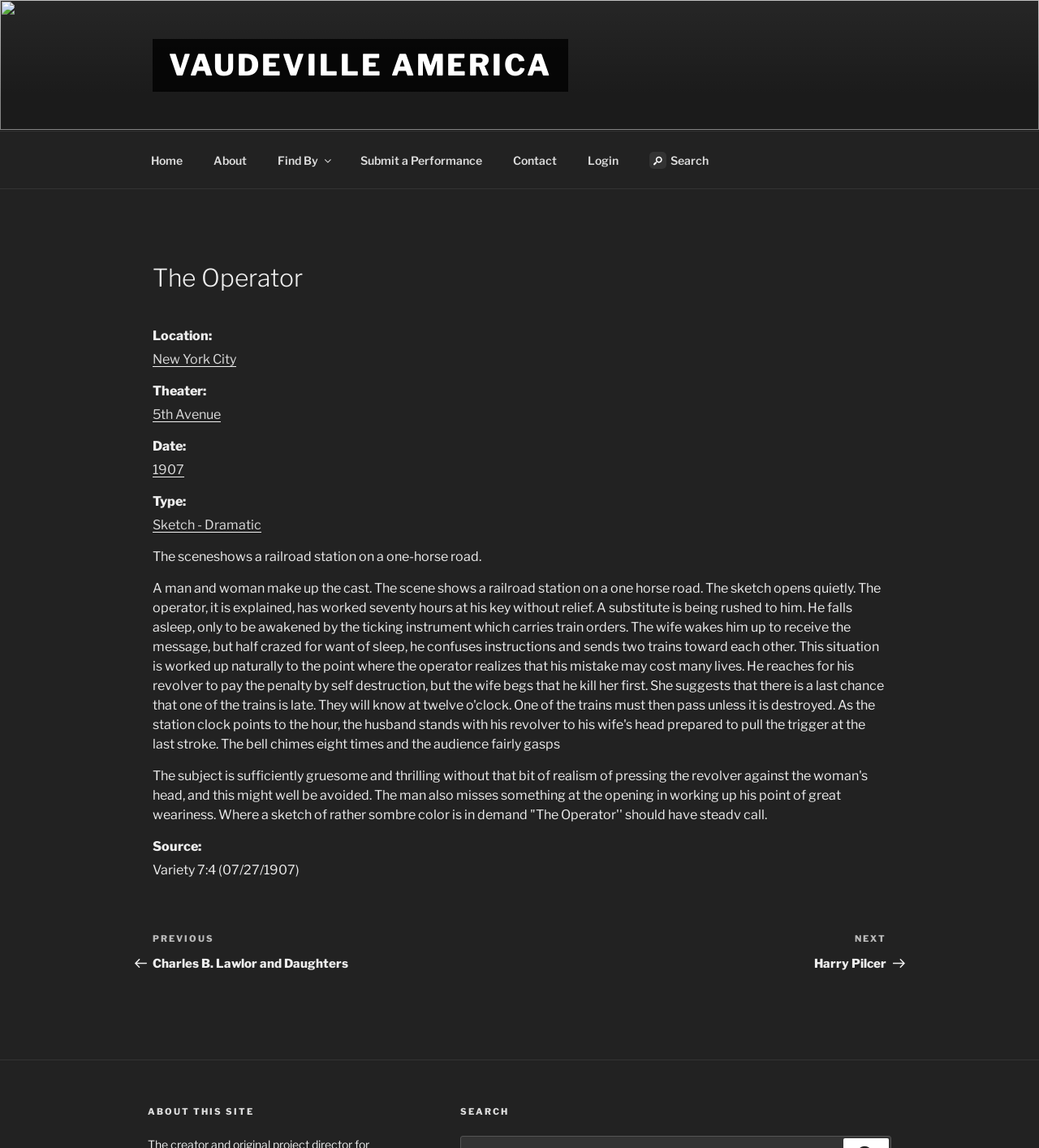Kindly determine the bounding box coordinates for the clickable area to achieve the given instruction: "View the 'About' page".

[0.191, 0.122, 0.251, 0.157]